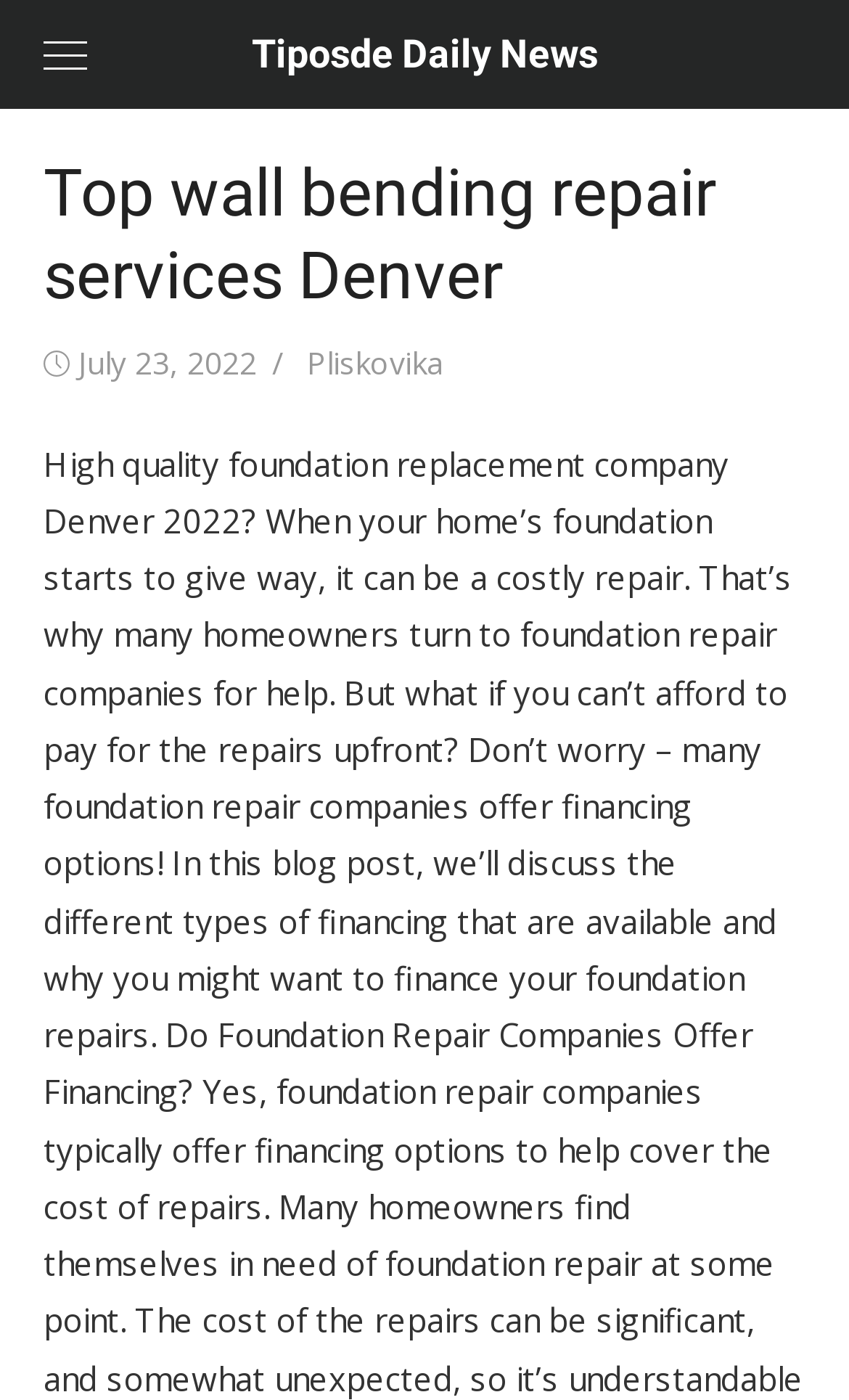Using the information in the image, could you please answer the following question in detail:
Who is the author of the article?

I found the author of the article by looking at the section that says 'Author' and then finding the corresponding name, which is 'Pliskovika'.